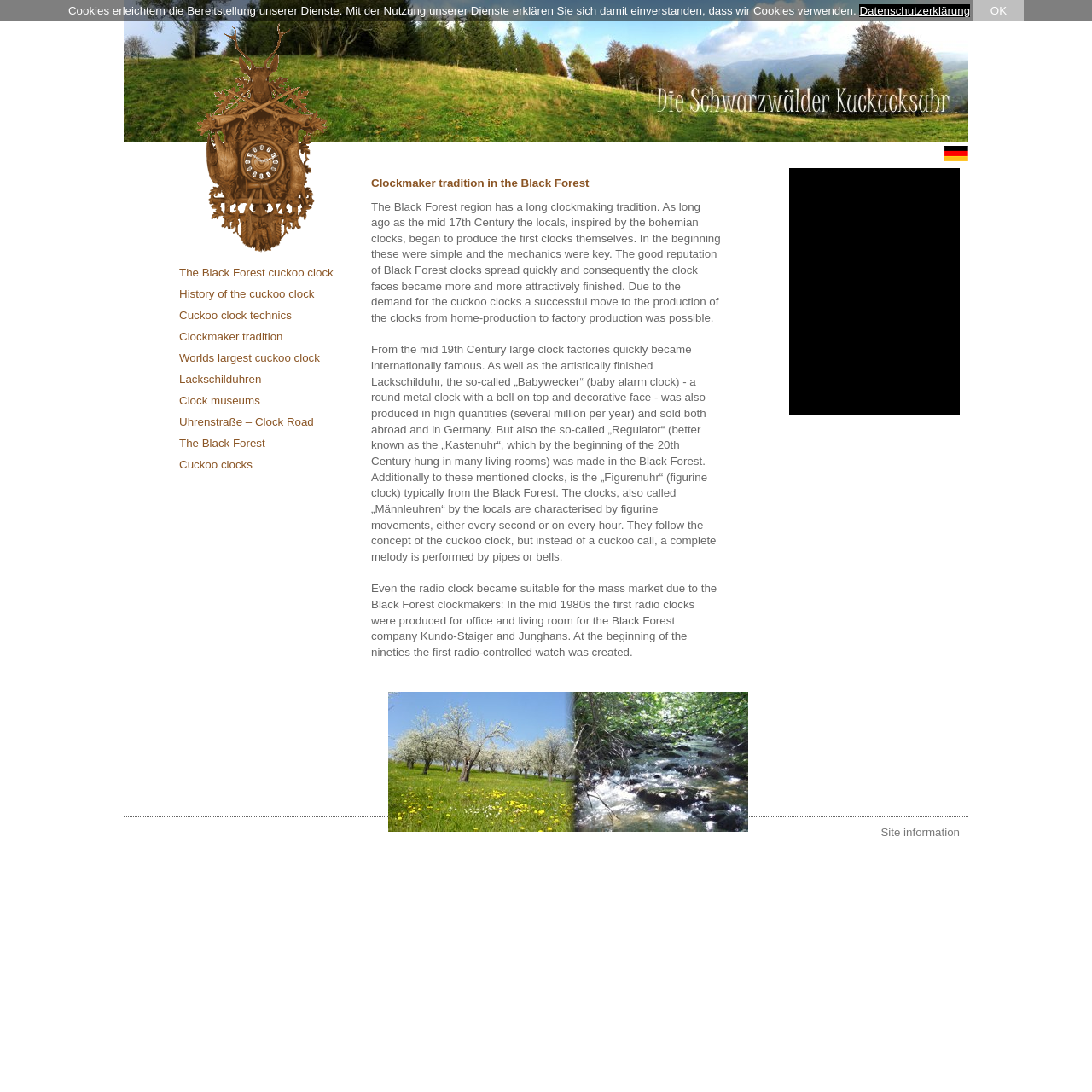Generate a comprehensive description of the webpage.

The webpage is about the tradition of clockmaking in the Black Forest region. At the top, there is a large image of a Black Forest cuckoo clock, taking up most of the width of the page. Below this image, there is a smaller image of a cuckoo clock on the left, and two advertisements on the right.

The main content of the page is divided into sections, with headings and paragraphs of text. The first section is headed "Clockmaker tradition in the Black Forest" and provides a brief history of clockmaking in the region, dating back to the 17th century. The text describes how the locals began producing clocks, initially simple ones, but later more attractively finished ones.

The next section of text continues the history of clockmaking in the Black Forest, describing how large clock factories became internationally famous in the mid-19th century. It mentions specific types of clocks produced, such as the "Babywecker" and the "Regulator", and how they were sold both abroad and in Germany.

Further down the page, there is an image of Black Forest photos, and a section of text that discusses the development of radio clocks and radio-controlled watches in the region.

On the left side of the page, there is a list of links to related topics, such as the history of the cuckoo clock, clockmaker tradition, and clock museums. At the bottom of the page, there is a link to site information and a notice about cookies.

On the top right corner of the page, there is a link to a German version of the page, and an image of a flag. At the very bottom of the page, there is a notice about data protection and a button to accept cookies.